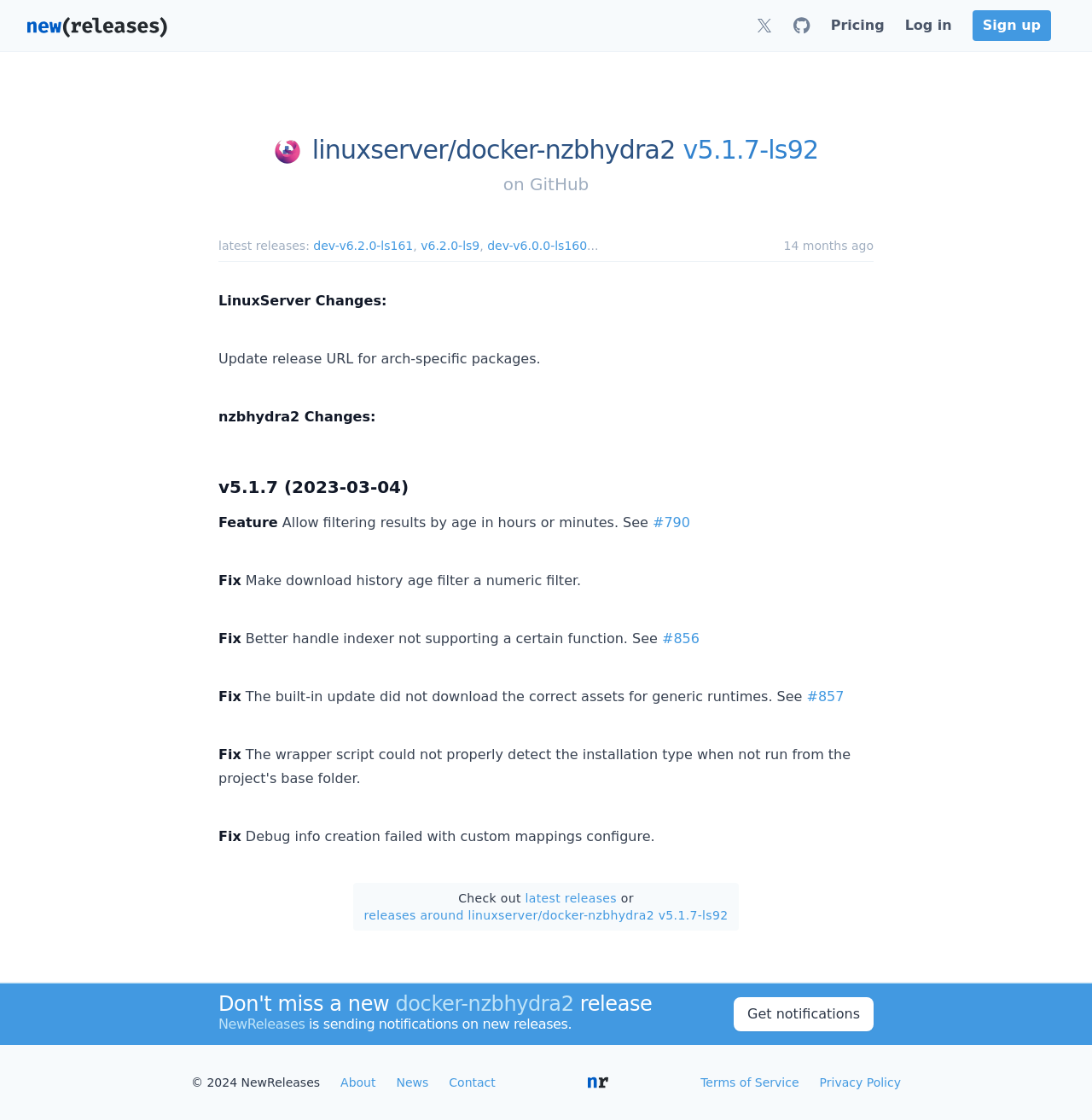Can you find the bounding box coordinates for the element to click on to achieve the instruction: "Check out releases around linuxserver/docker-nzbhydra2 v5.1.7-ls92"?

[0.333, 0.811, 0.667, 0.823]